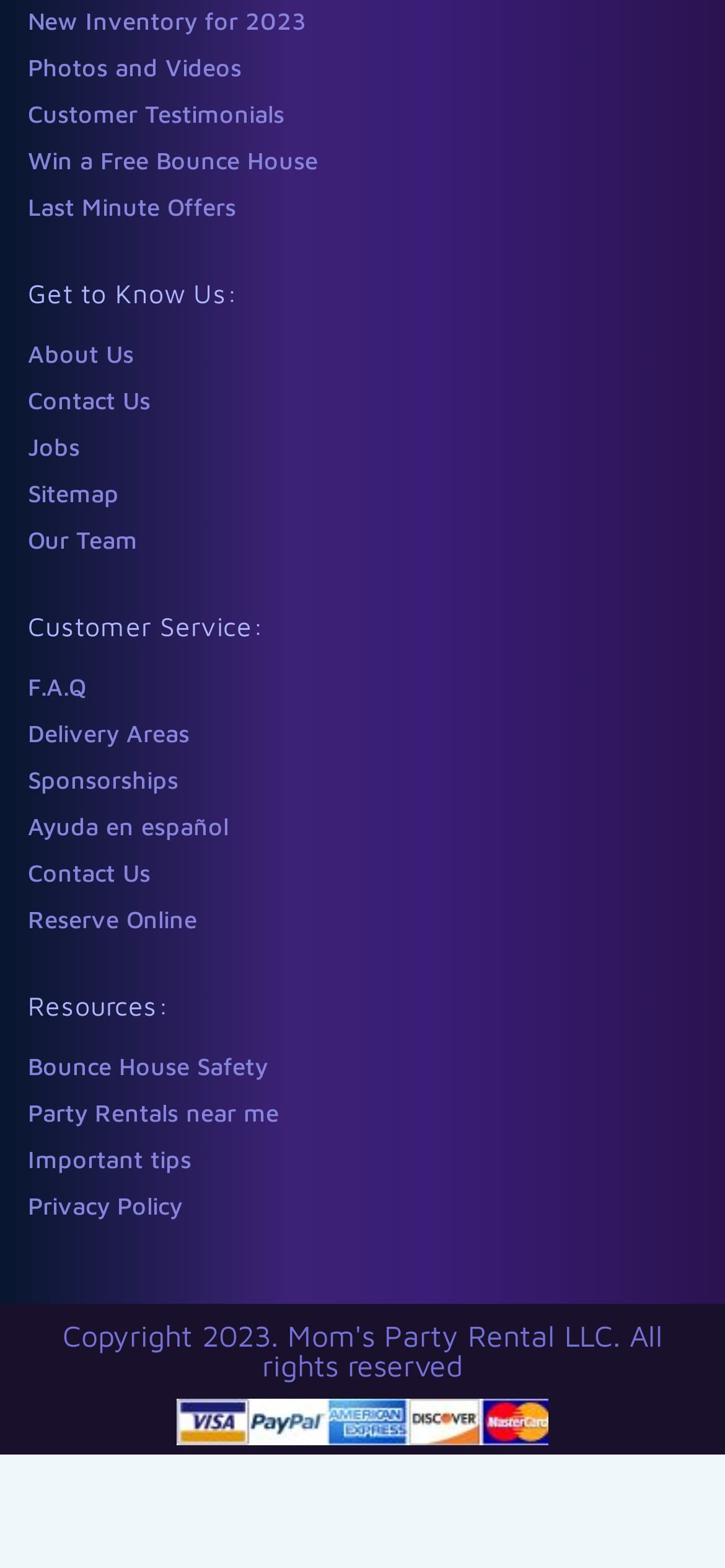What type of content is available in the 'Resources:' section?
Provide a detailed answer to the question using information from the image.

The 'Resources:' section contains links to pages like 'Bounce House Safety', 'Important tips', and 'Privacy Policy', which suggest that this section provides safety tips, guidelines, and policies related to bounce house rentals and party services.